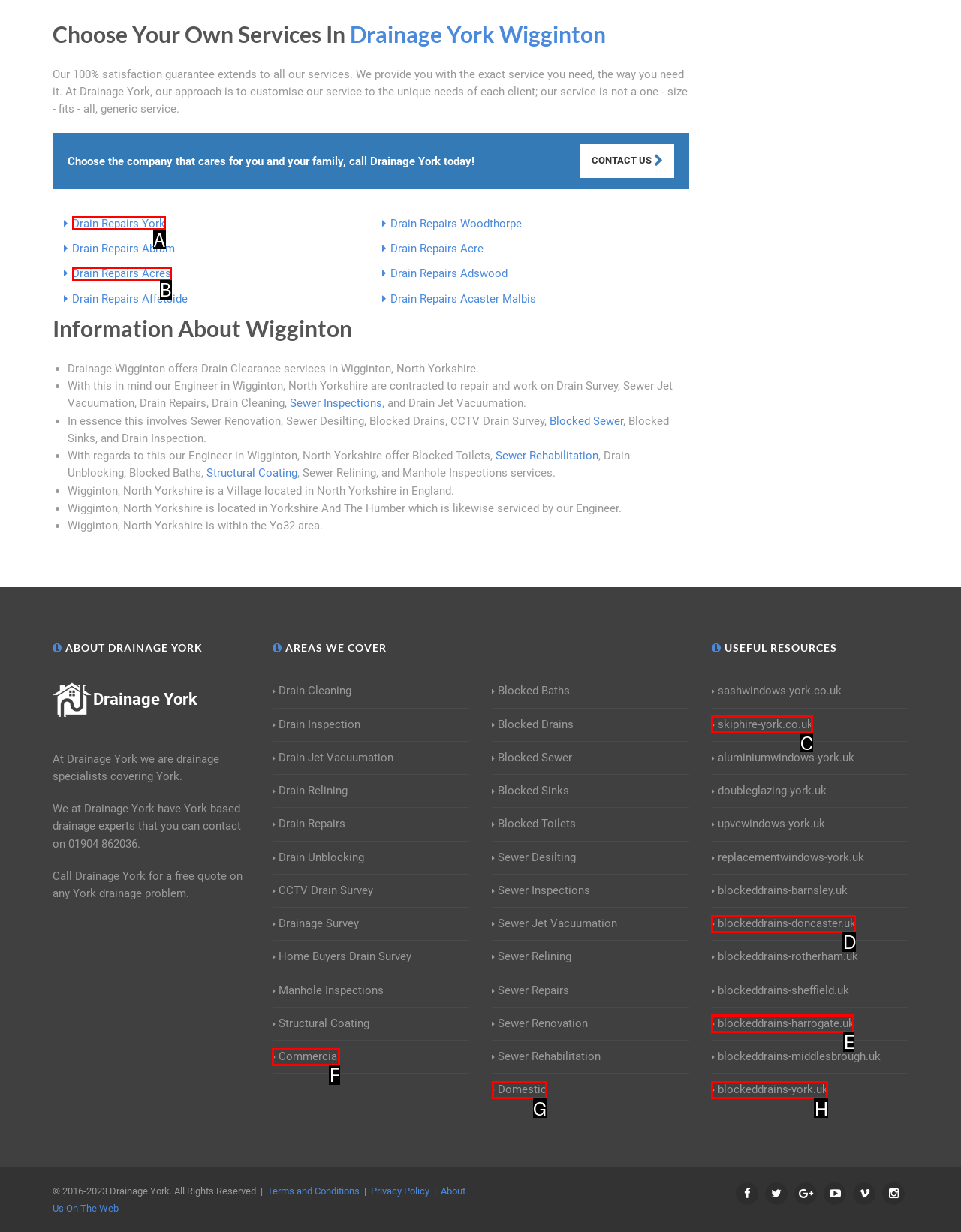Select the correct UI element to click for this task: Choose 'Drain Repairs York'.
Answer using the letter from the provided options.

A